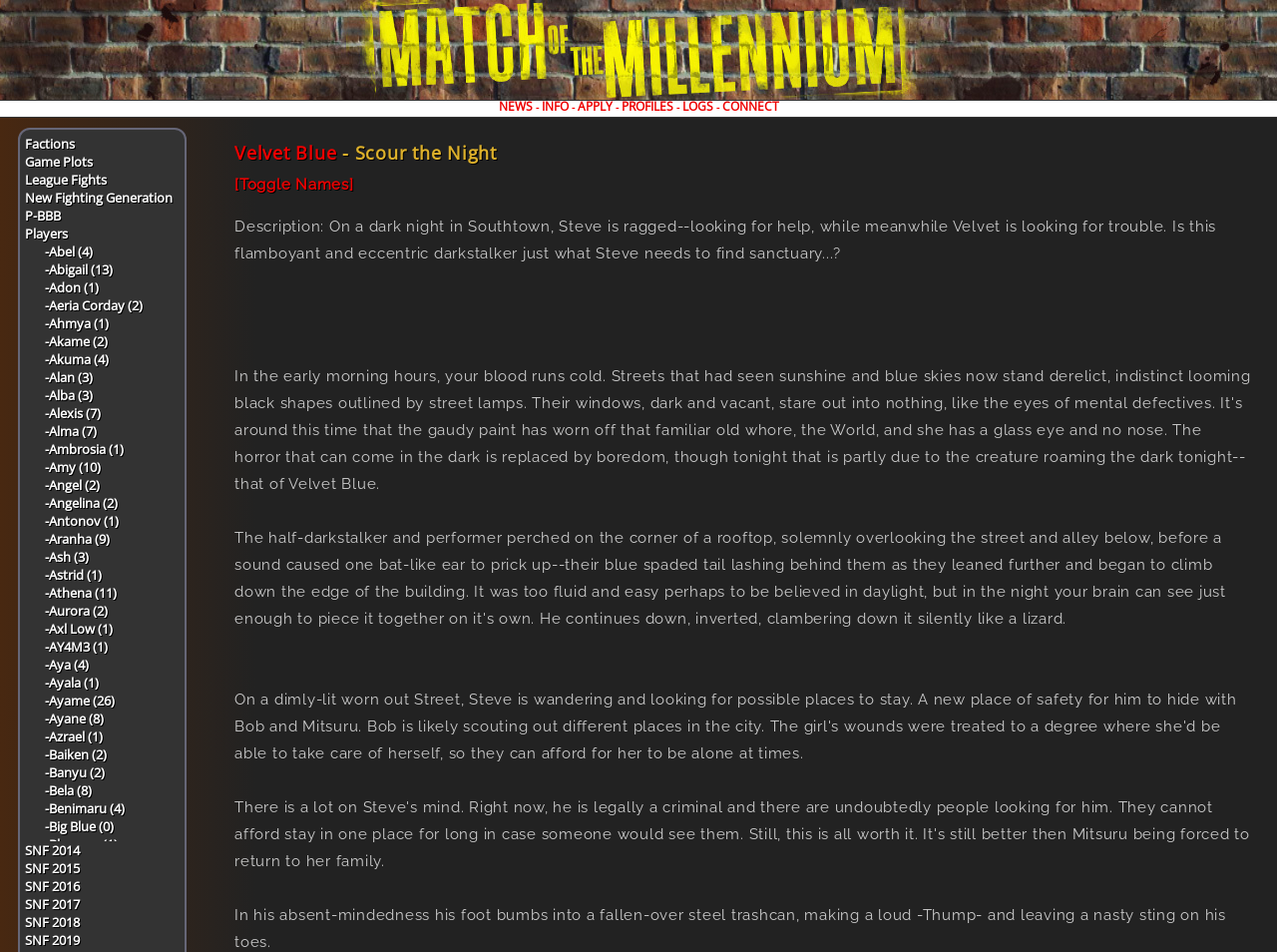What is the name of the story being described?
Please provide a single word or phrase as your answer based on the screenshot.

Velvet Blue - Scour the Night